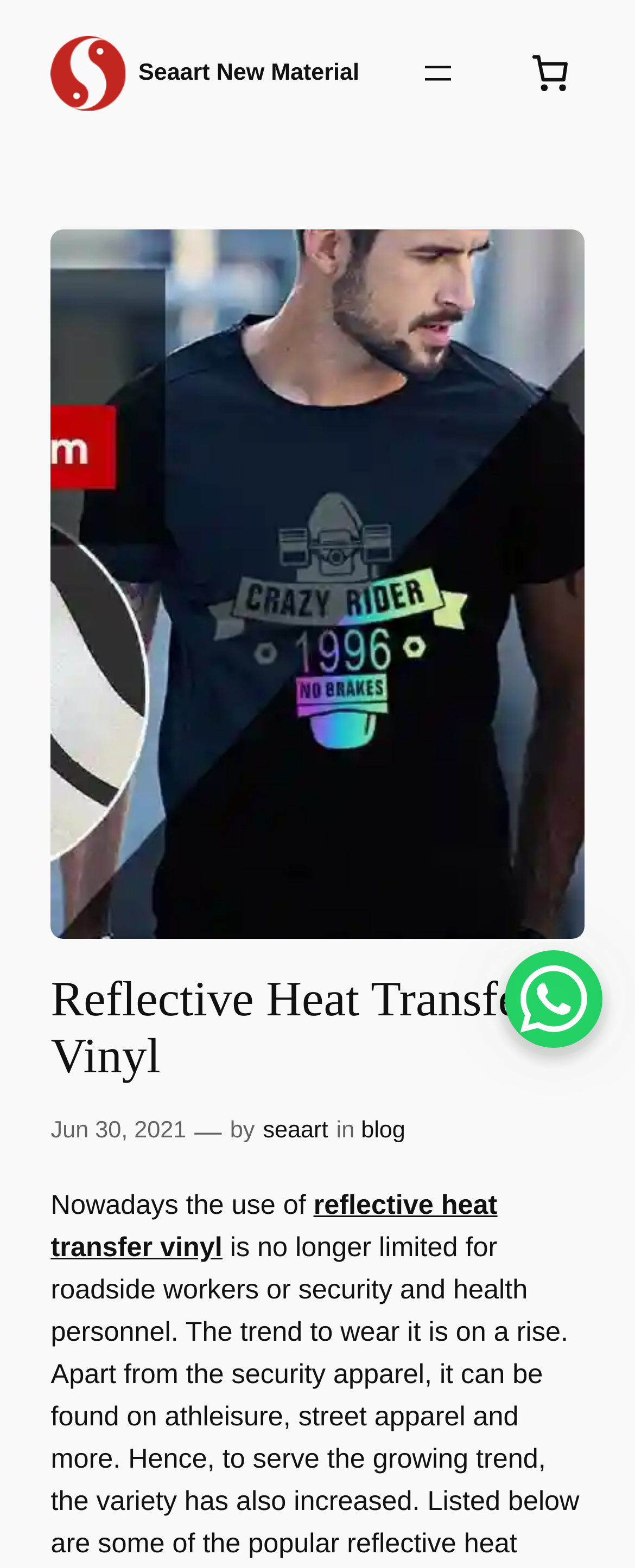Use a single word or phrase to answer the following:
What is the author of the latest article?

seaart